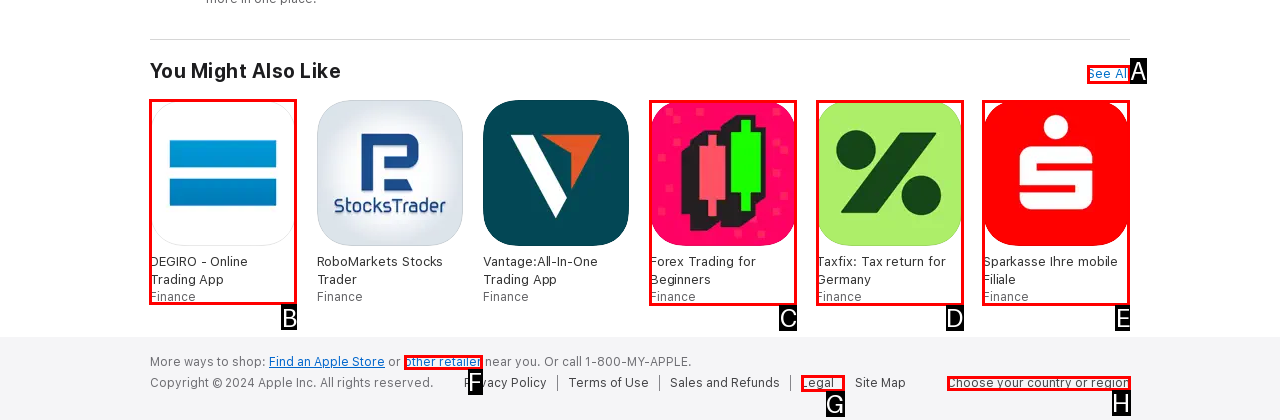Identify the letter of the correct UI element to fulfill the task: Click on DEGIRO - Online Trading App from the given options in the screenshot.

B